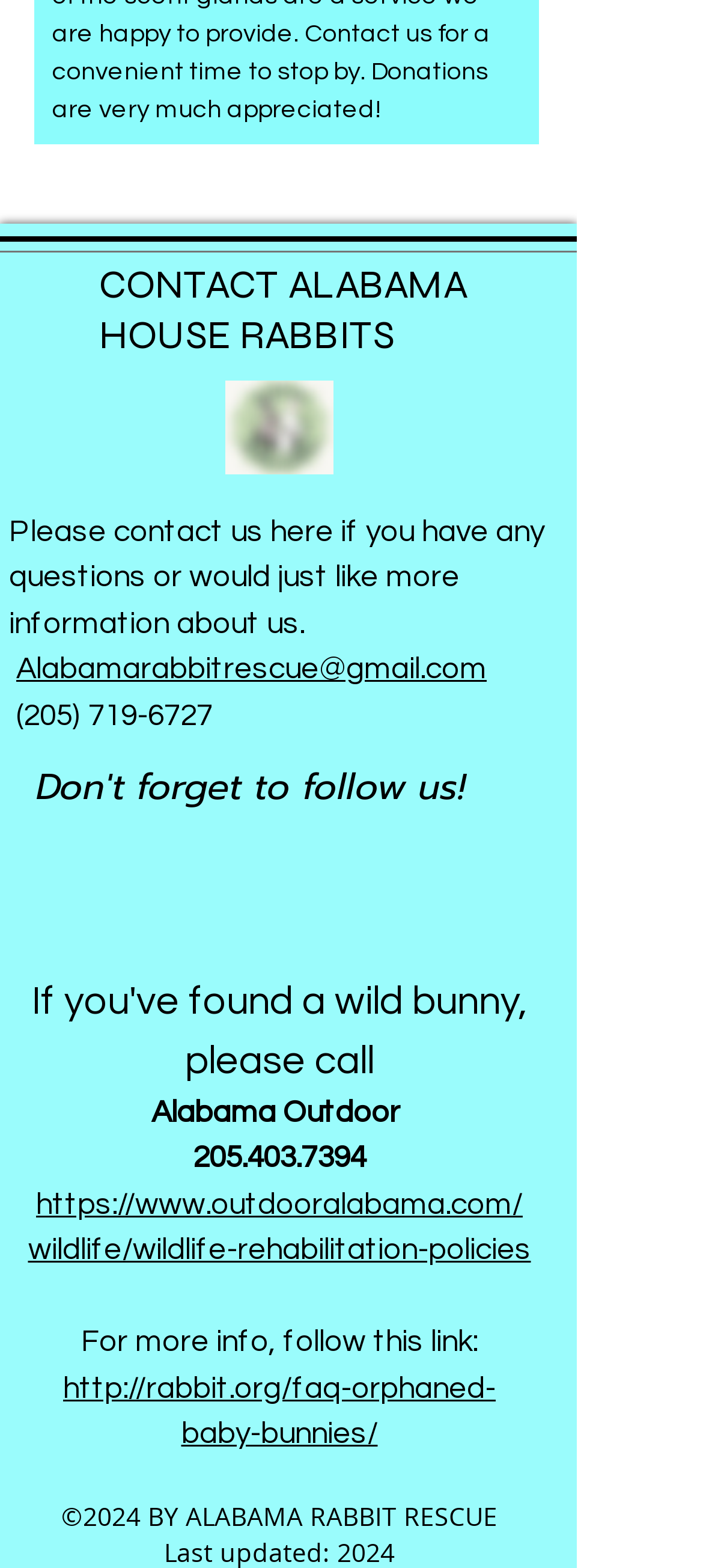Determine the bounding box coordinates for the UI element described. Format the coordinates as (top-left x, top-left y, bottom-right x, bottom-right y) and ensure all values are between 0 and 1. Element description: (205) 719-6727

[0.023, 0.446, 0.303, 0.467]